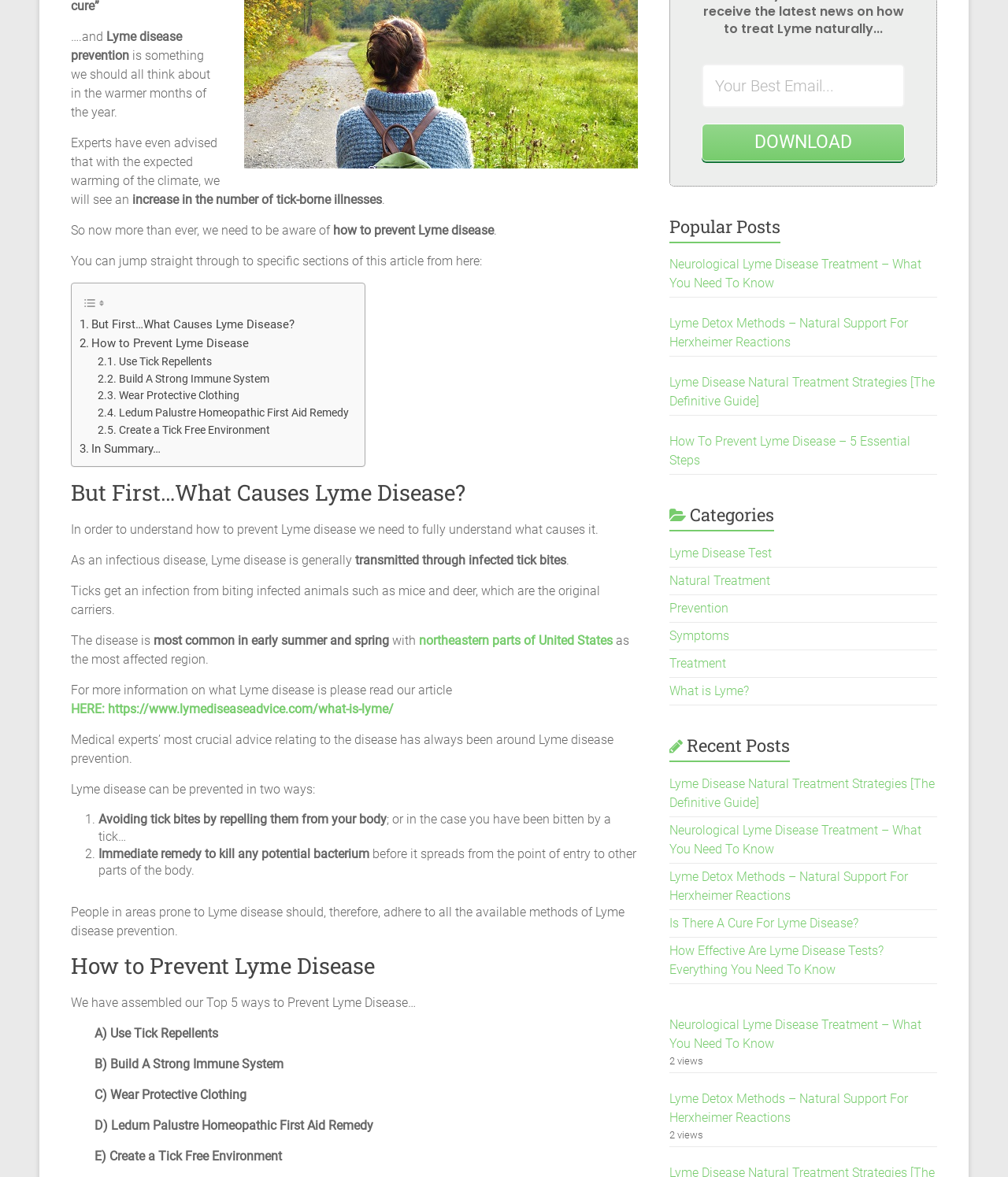Predict the bounding box of the UI element that fits this description: "Natural Treatment".

[0.664, 0.487, 0.764, 0.499]